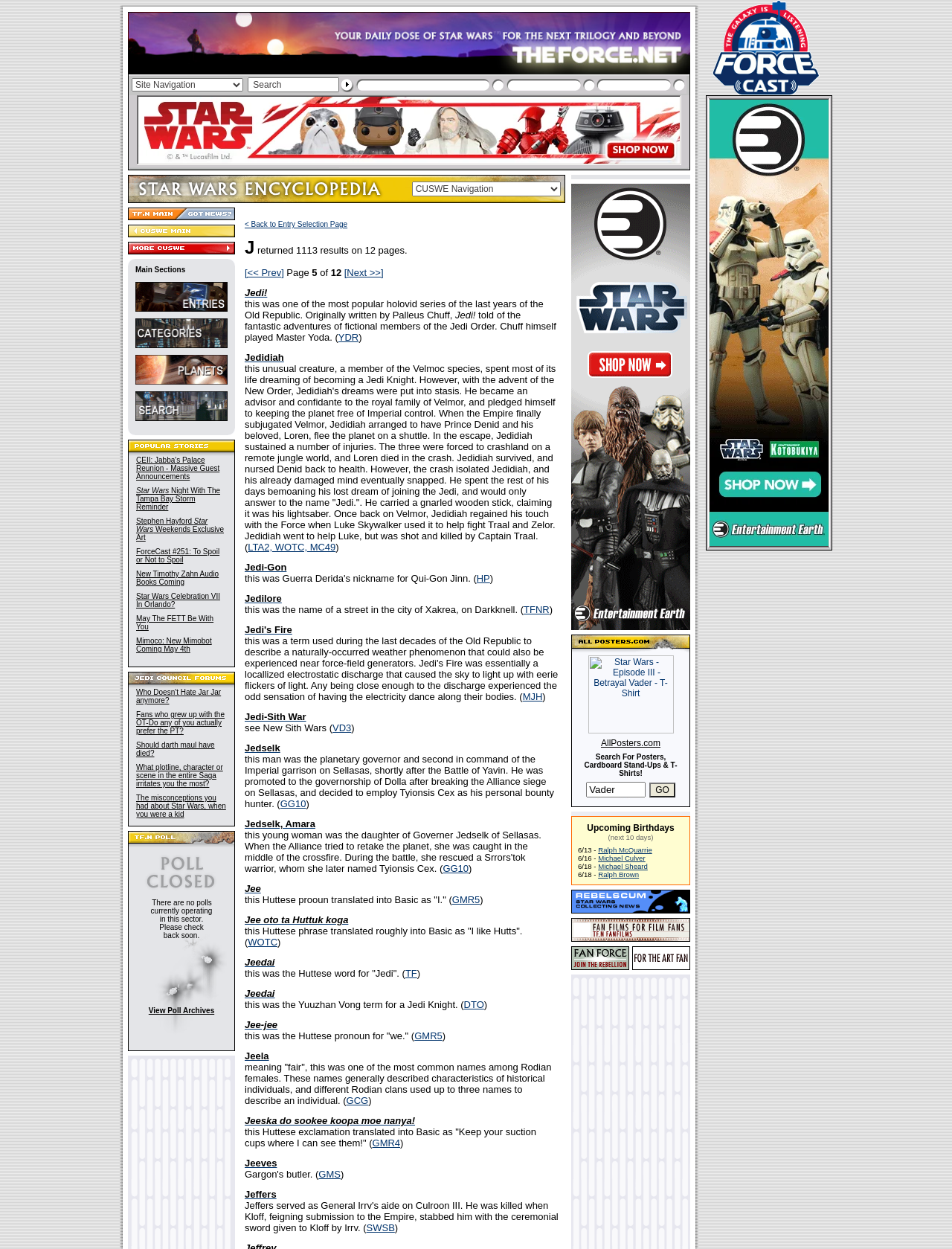Kindly provide the bounding box coordinates of the section you need to click on to fulfill the given instruction: "Click on Entertainment Earth".

[0.145, 0.124, 0.714, 0.133]